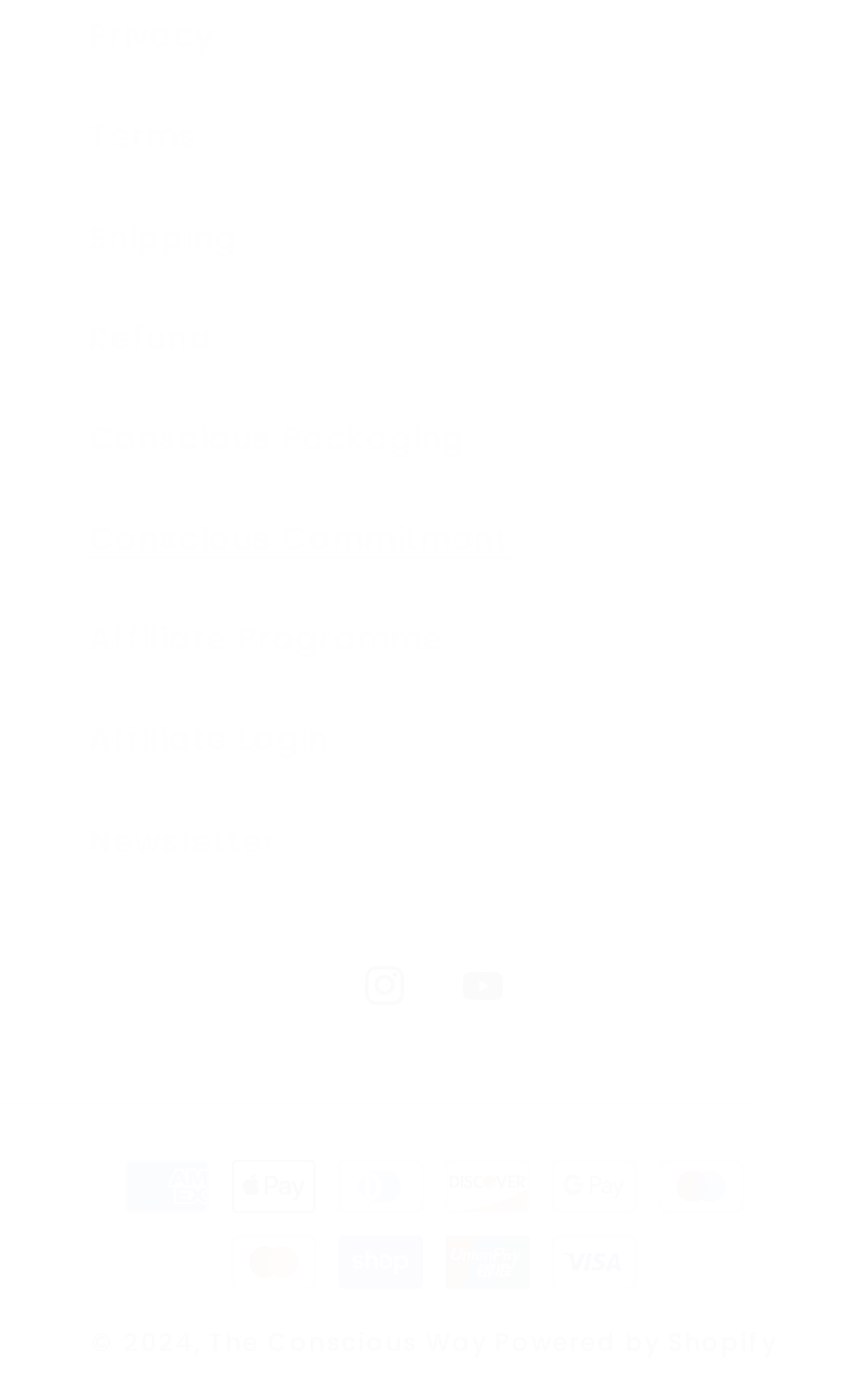Pinpoint the bounding box coordinates of the element that must be clicked to accomplish the following instruction: "View terms and conditions". The coordinates should be in the format of four float numbers between 0 and 1, i.e., [left, top, right, bottom].

[0.103, 0.063, 0.897, 0.136]